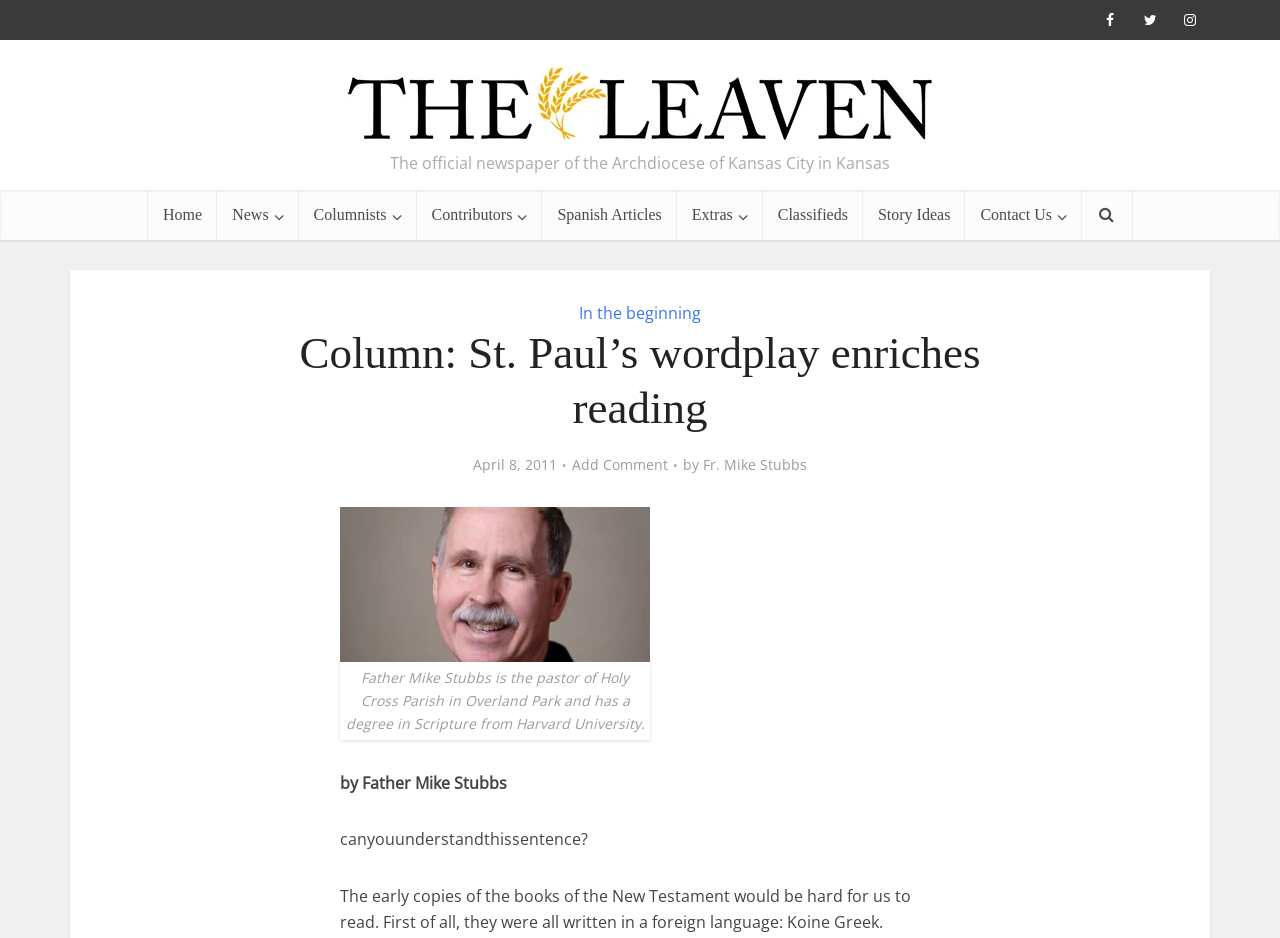What is the topic of the column?
Using the screenshot, give a one-word or short phrase answer.

St. Paul's wordplay